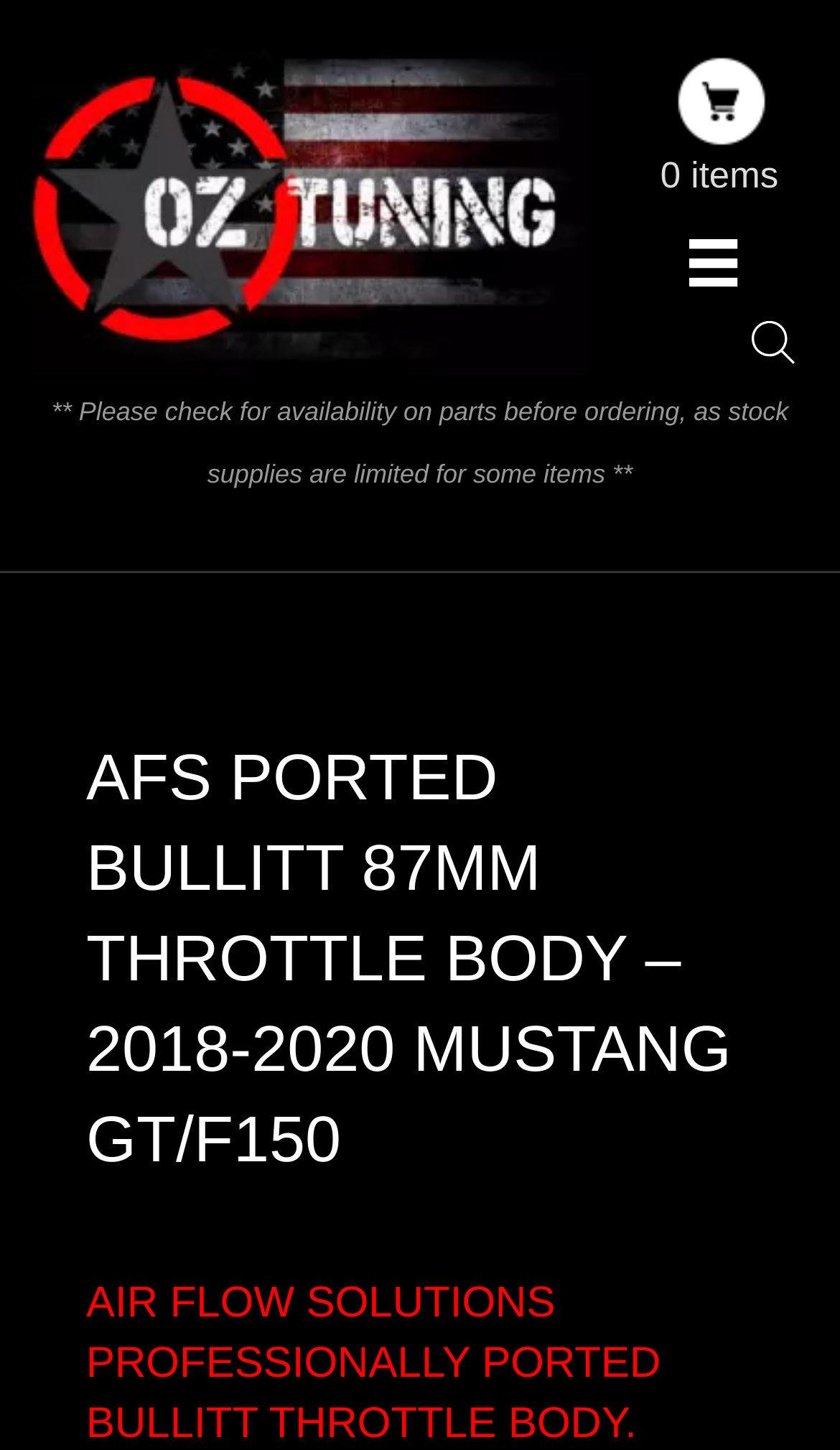Extract the primary heading text from the webpage.

AFS PORTED BULLITT 87MM THROTTLE BODY – 2018-2020 MUSTANG GT/F150